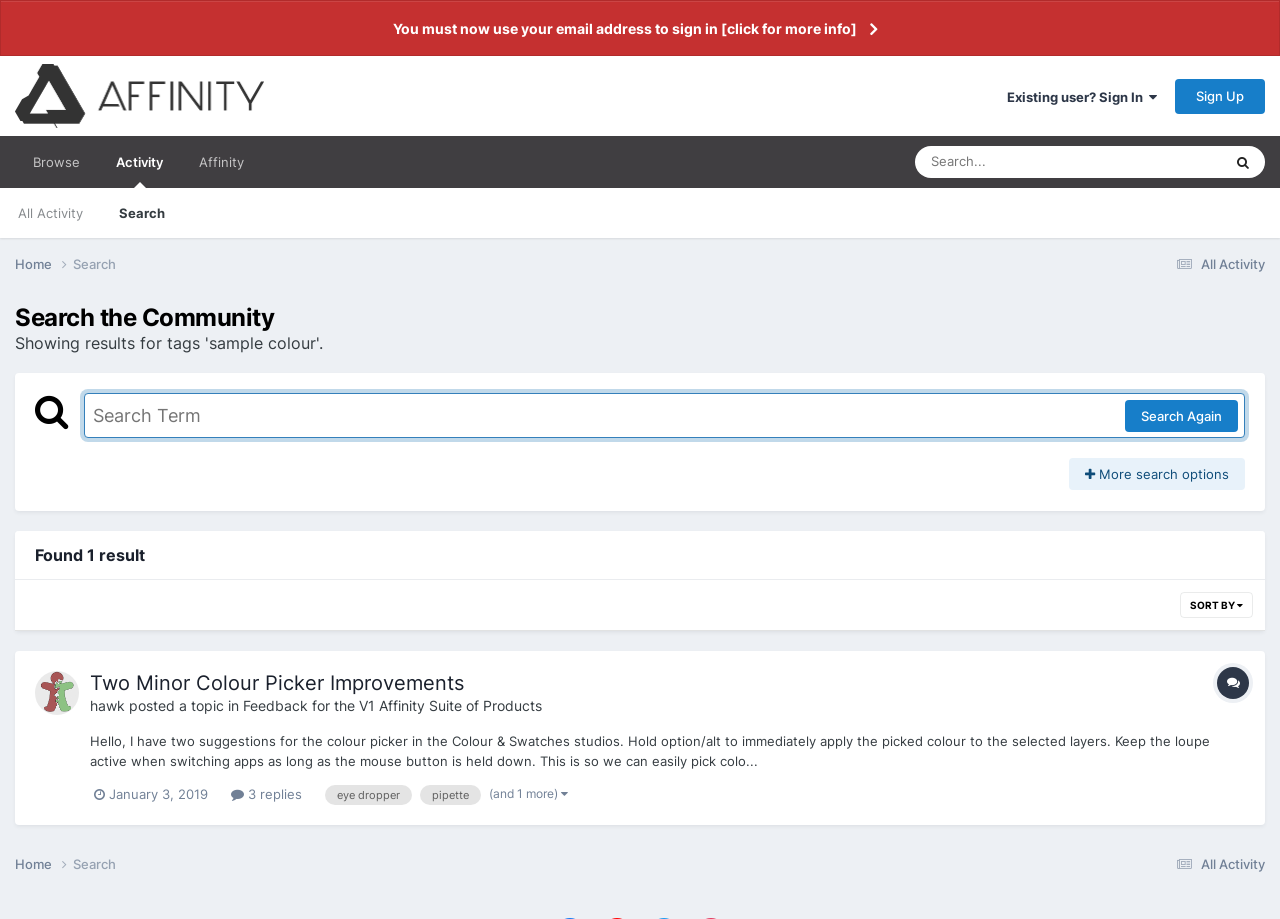Locate the bounding box coordinates of the element you need to click to accomplish the task described by this instruction: "Browse the community".

[0.012, 0.148, 0.077, 0.205]